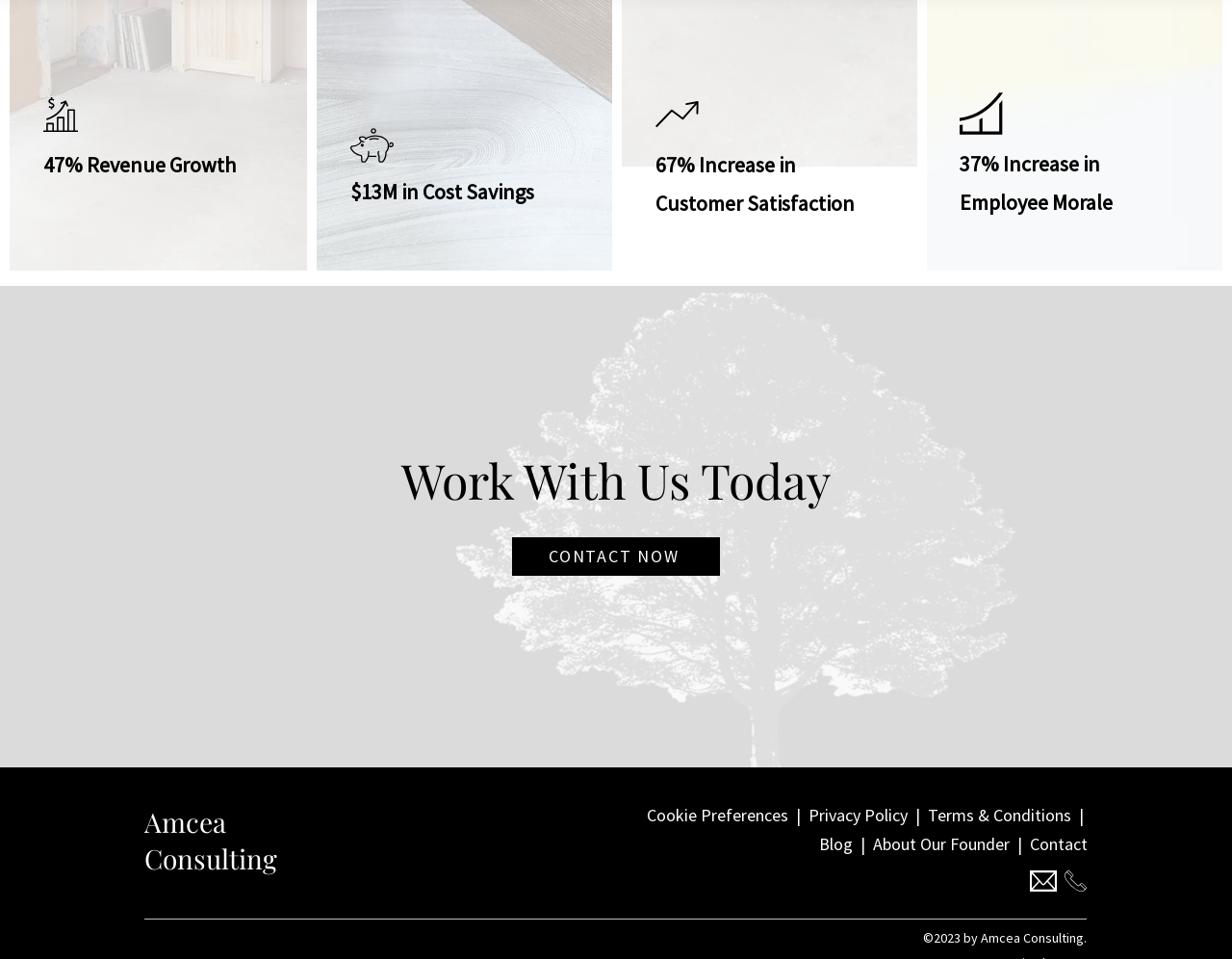What is the company name?
Using the image as a reference, give a one-word or short phrase answer.

Amcea Consulting